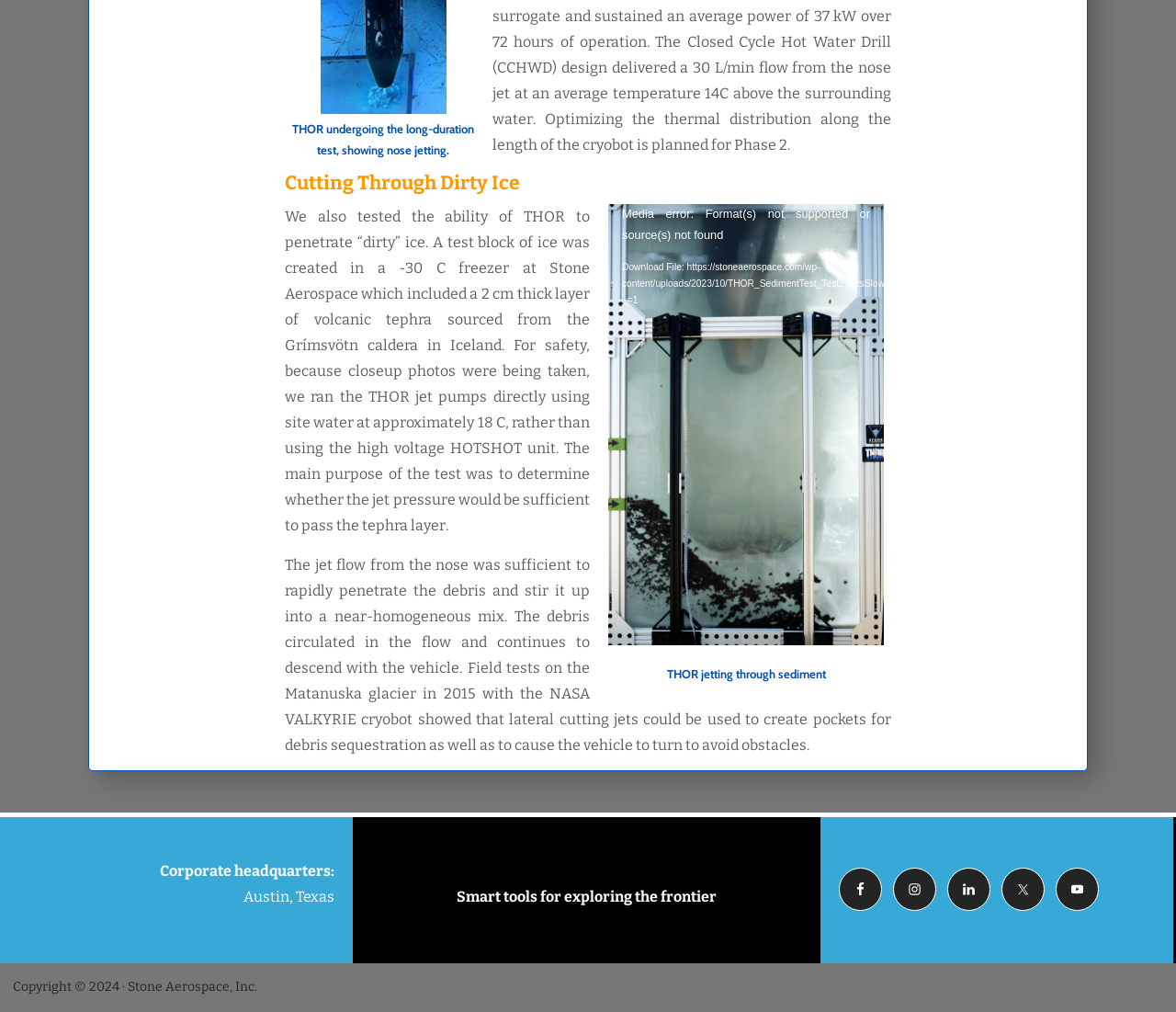Where is the corporate headquarters located?
Please use the image to provide a one-word or short phrase answer.

Austin, Texas